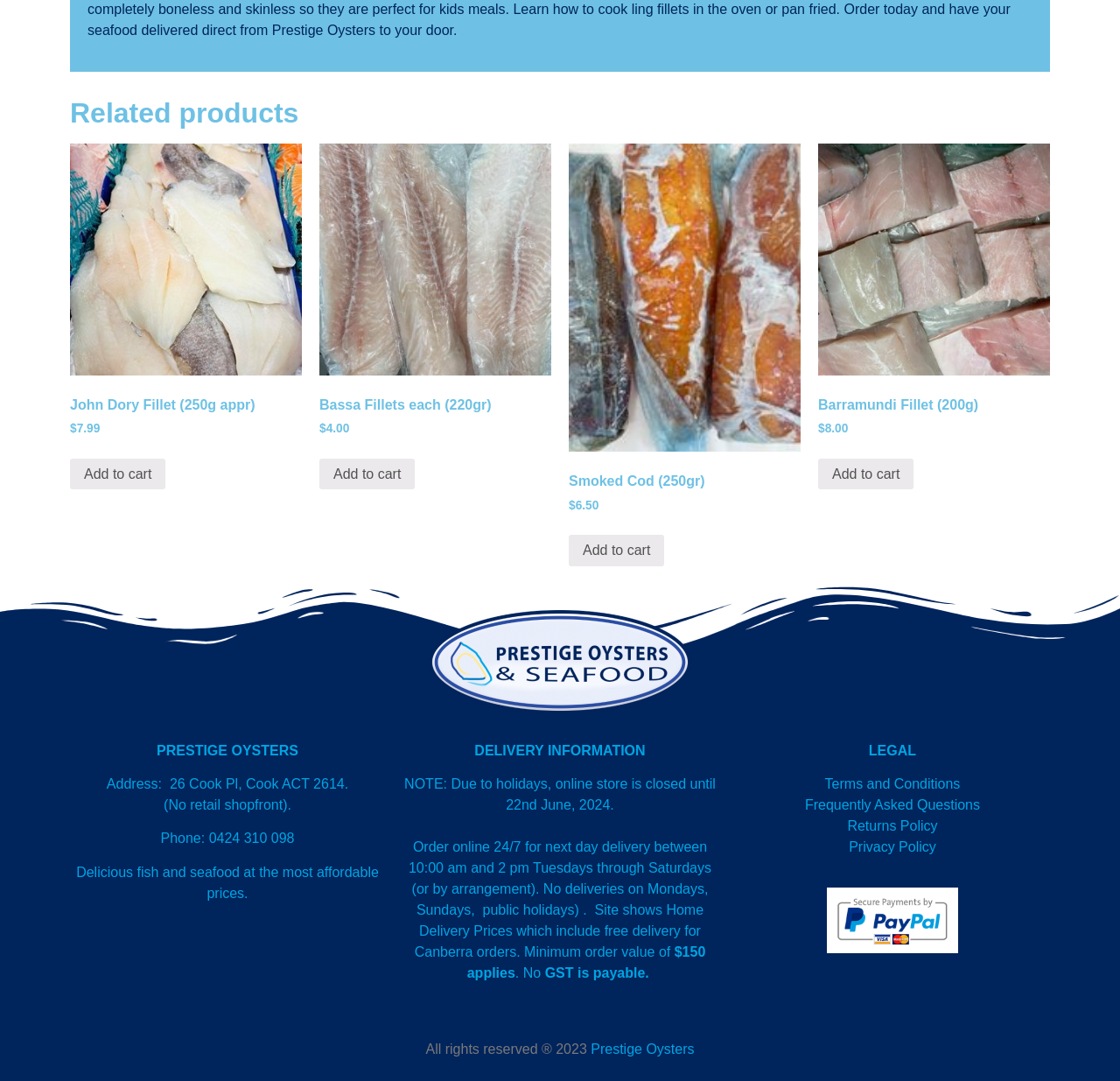Provide the bounding box coordinates of the HTML element this sentence describes: "Returns Policy". The bounding box coordinates consist of four float numbers between 0 and 1, i.e., [left, top, right, bottom].

[0.757, 0.757, 0.837, 0.771]